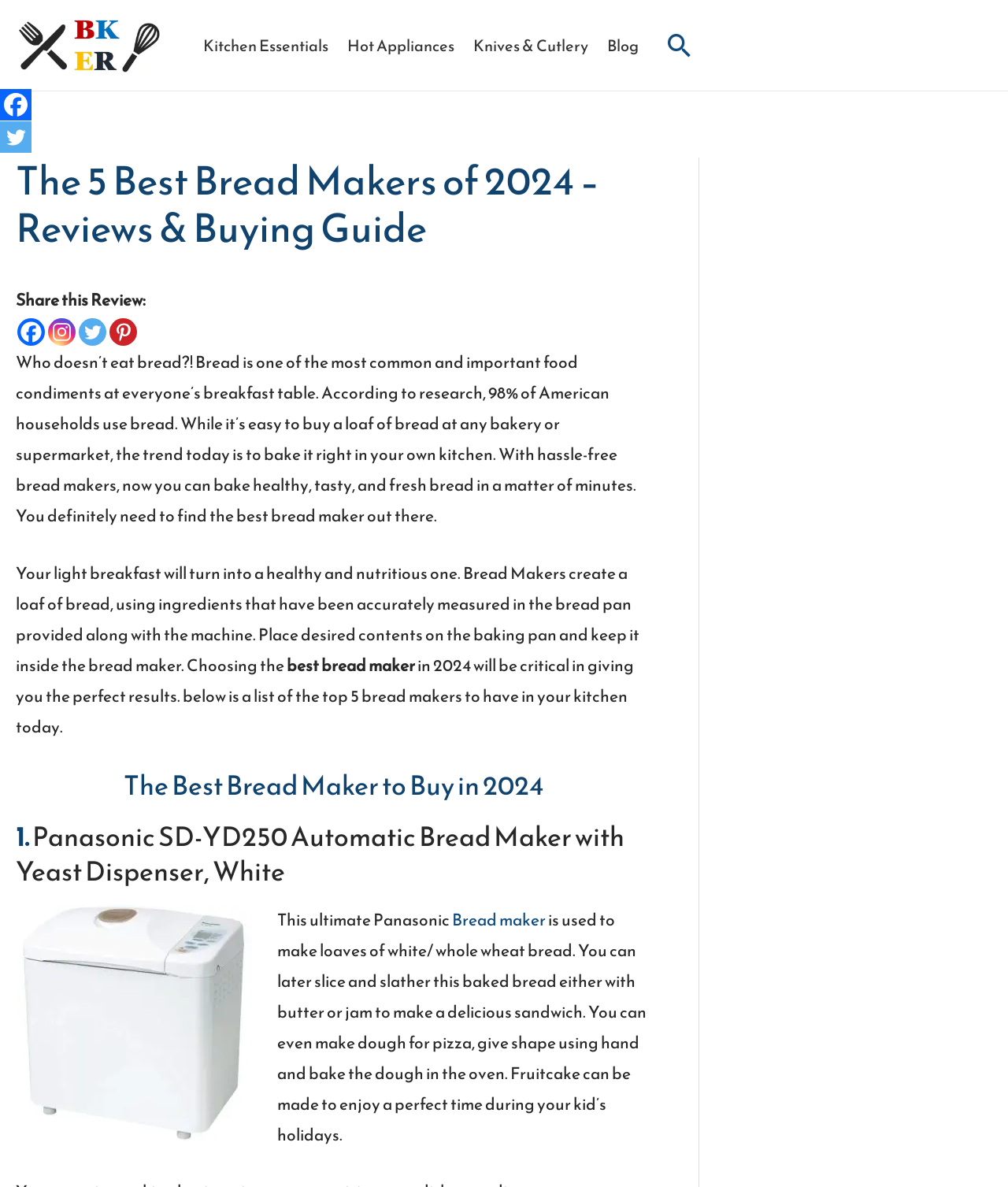Please locate the bounding box coordinates of the region I need to click to follow this instruction: "Search using the search icon link".

[0.659, 0.025, 0.69, 0.052]